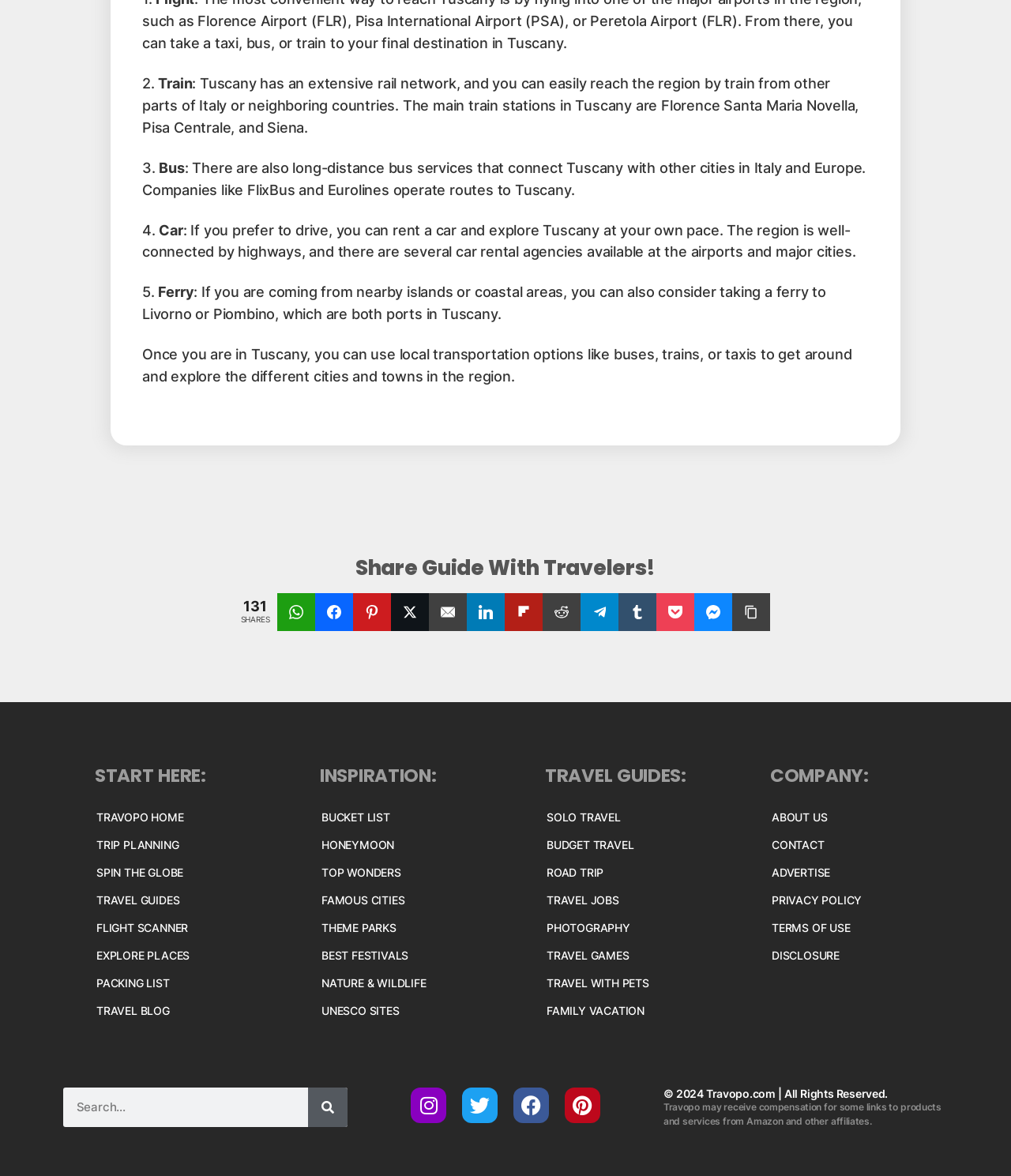What are the transportation options to reach Tuscany?
Please describe in detail the information shown in the image to answer the question.

Based on the webpage content, it is clear that the webpage is providing information about traveling to Tuscany. The webpage lists four transportation options to reach Tuscany, which are Train, Bus, Car, and Ferry. These options are mentioned in the form of a numbered list, with each option having a brief description.